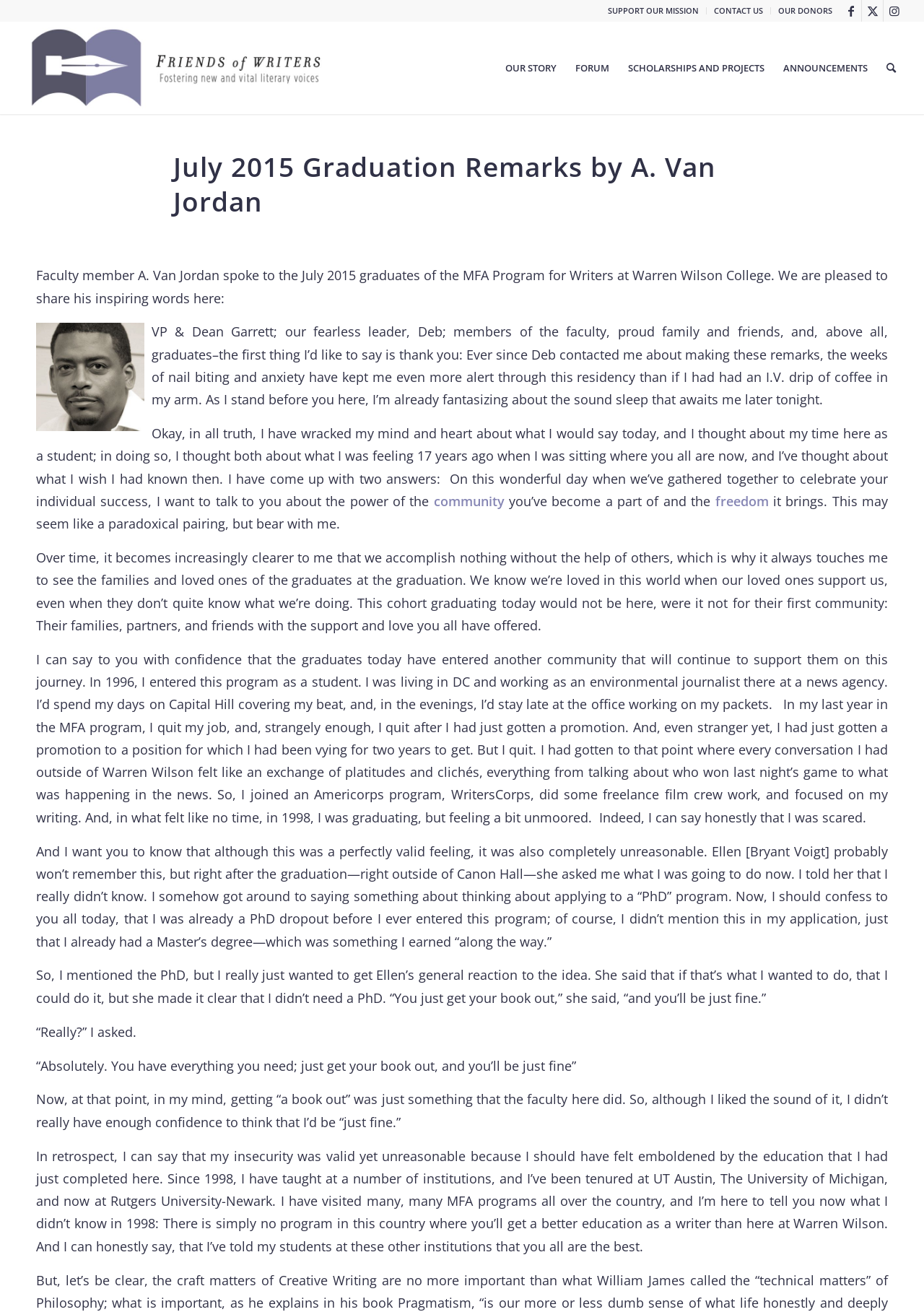Please answer the following question using a single word or phrase: 
What is the name of the Americorps program mentioned?

WritersCorps